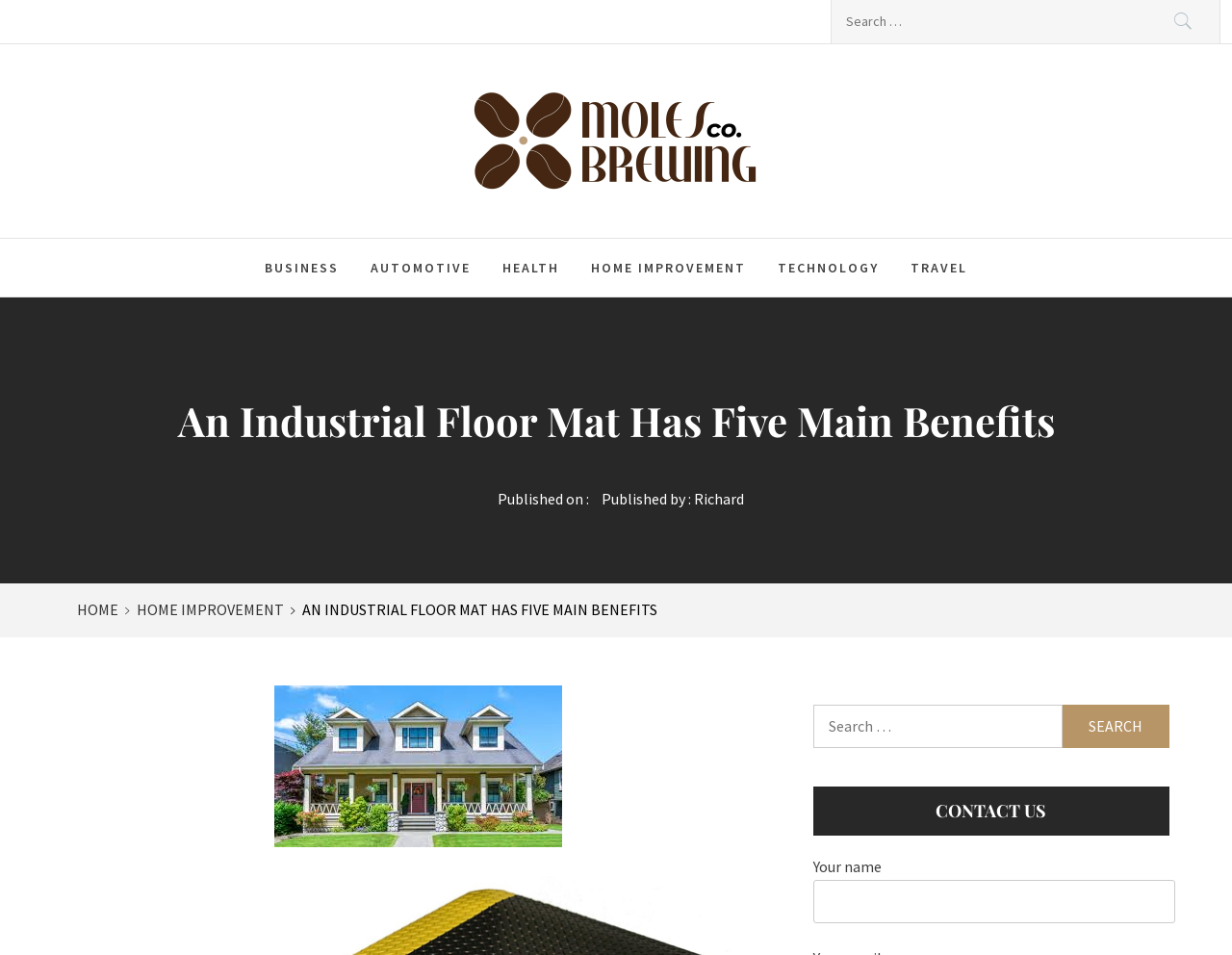Locate the headline of the webpage and generate its content.

An Industrial Floor Mat Has Five Main Benefits